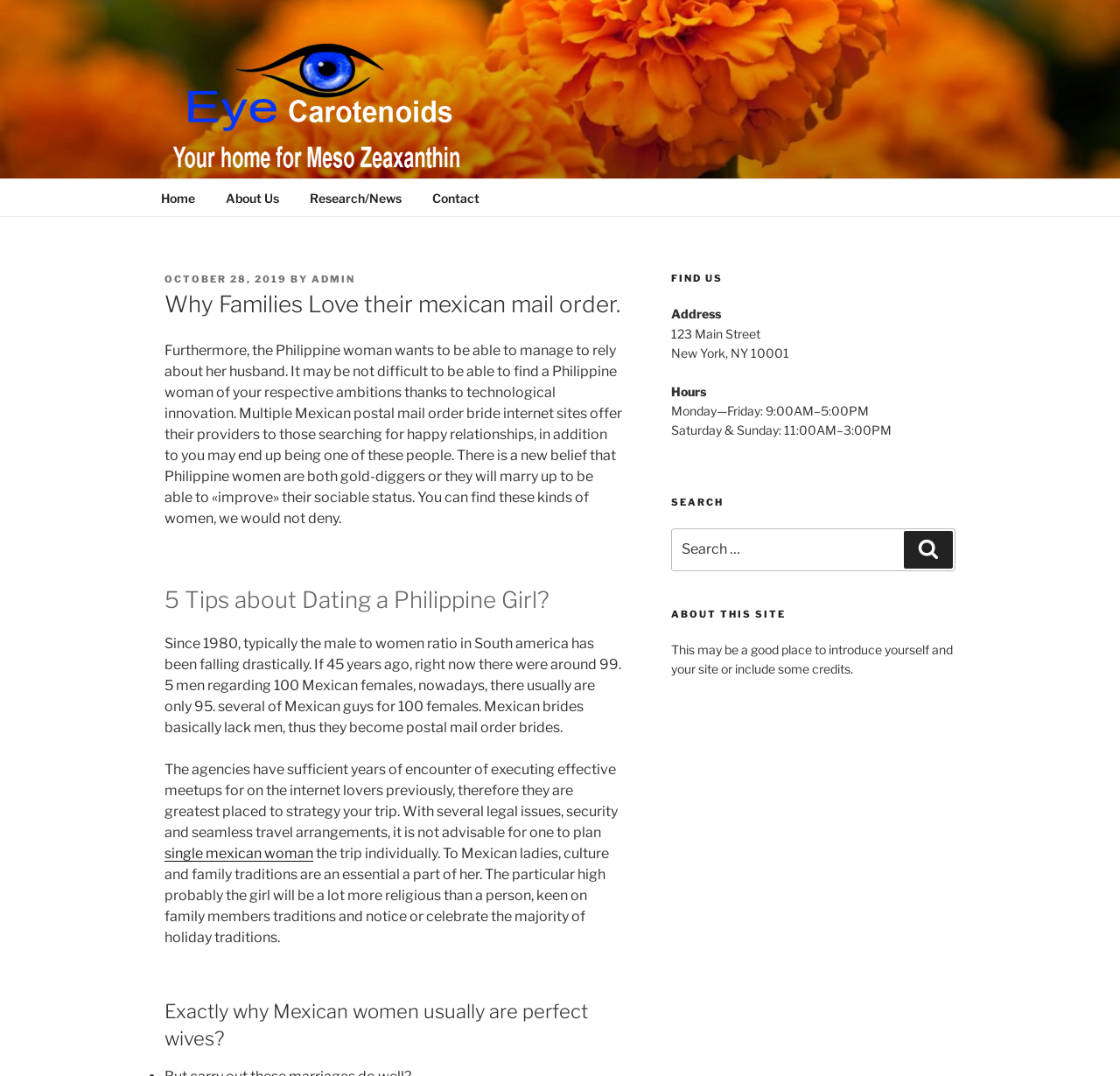Create an in-depth description of the webpage, covering main sections.

This webpage is about Mexican mail-order brides and dating Philippine women. At the top, there is a "Skip to content" link, followed by a navigation menu with links to "Home", "About Us", "Research/News", and "Contact". Below the navigation menu, there is a header section with a posted date, "OCTOBER 28, 2019", and an author, "ADMIN". 

The main content of the webpage is divided into several sections. The first section has a heading "Why Families Love their mexican mail order." and a paragraph of text discussing the misconception that Philippine women are gold-diggers or marry to improve their social status. 

The next section has a heading "5 Tips about Dating a Philippine Girl?" and discusses the male-to-female ratio in Mexico and how it affects the dating scene. 

The following sections have headings "Exactly why Mexican women usually are perfect wives?" and discuss the cultural and family traditions of Mexican women, as well as the importance of family and religion in their lives.

On the right side of the webpage, there is a sidebar with several sections. The first section has a heading "FIND US" and lists an address, hours of operation, and a search function. The second section has a heading "SEARCH" and allows users to search for specific content on the site. The third section has a heading "ABOUT THIS SITE" and provides a brief introduction to the site and its purpose.